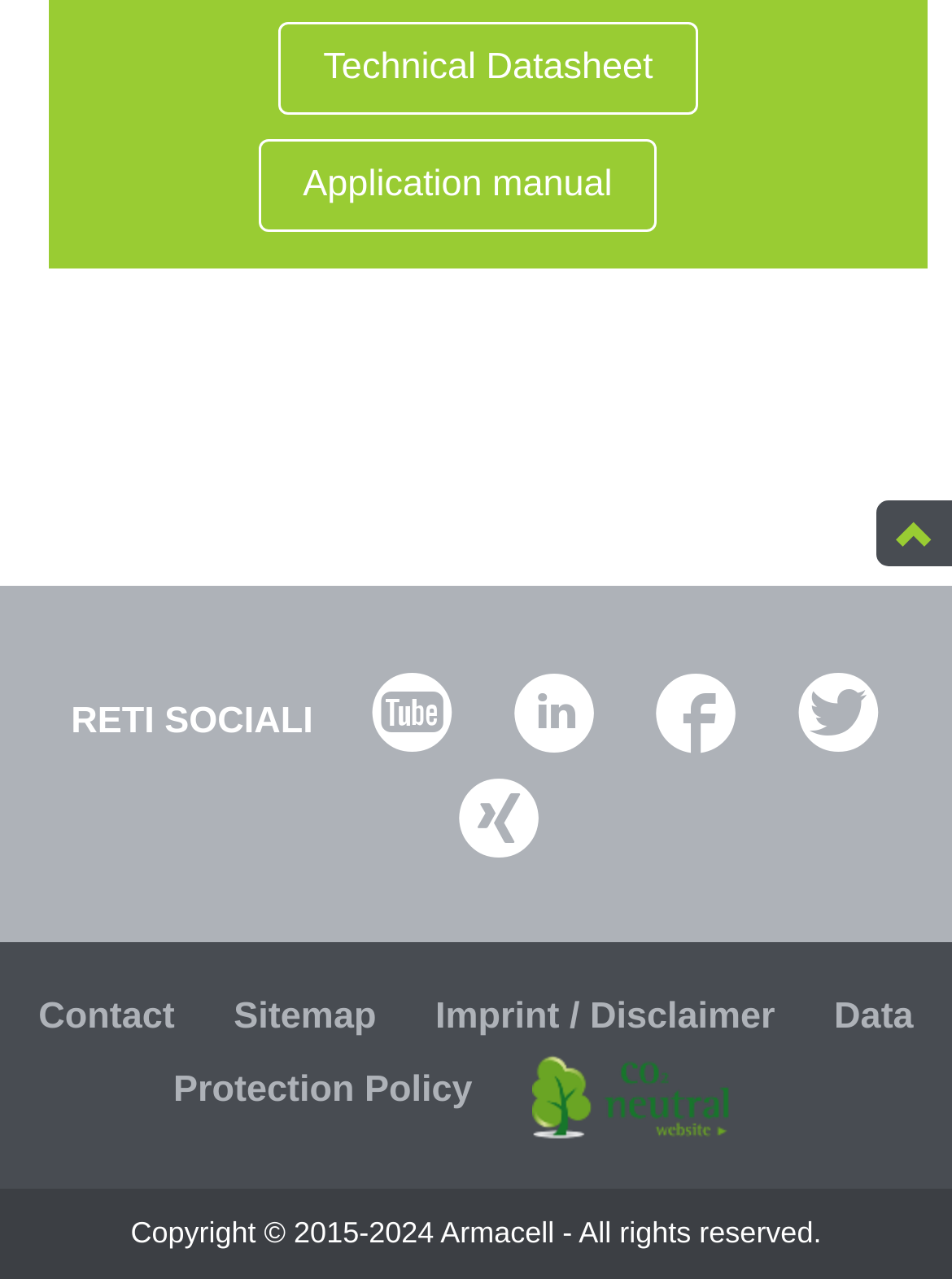Given the following UI element description: "Technical Datasheet", find the bounding box coordinates in the webpage screenshot.

[0.293, 0.018, 0.732, 0.089]